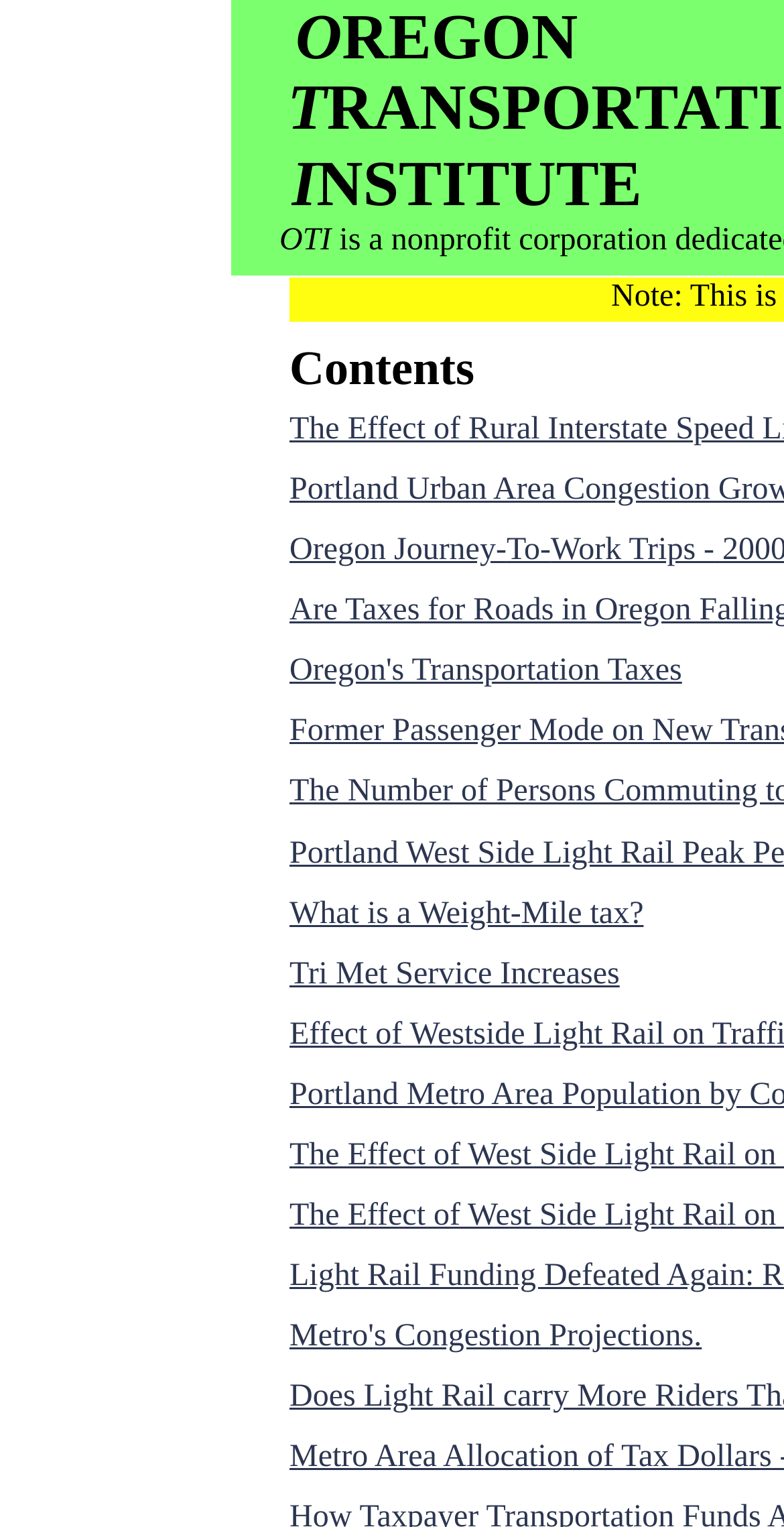Provide the bounding box coordinates of the HTML element this sentence describes: "Tri Met Service Increases".

[0.369, 0.626, 0.79, 0.649]